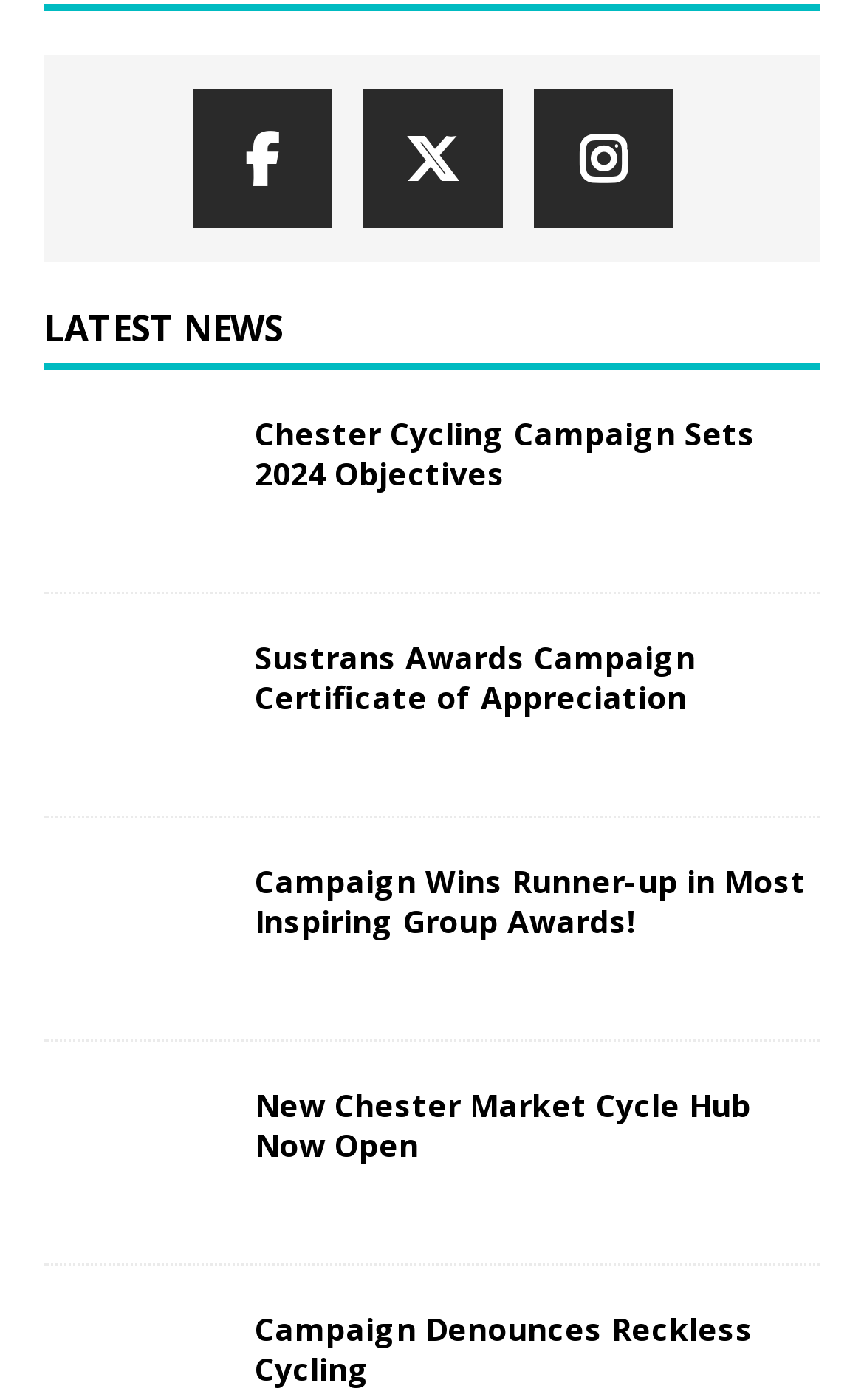What is the topic of the image with the link 'Bike Gears'?
Answer the question in as much detail as possible.

I found a figure element with a link 'Bike Gears' and an image with the same text, so the topic of the image is likely to be 'Bike Gears'.